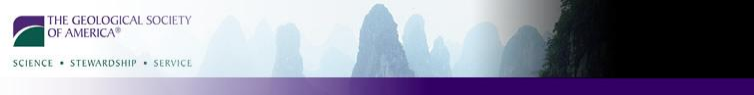Using the image as a reference, answer the following question in as much detail as possible:
Where is the banner displayed?

The banner is displayed at the top of a webpage related to the Geological Society of America, serving as a prominent representation of the organization's mission and role in the geological community.